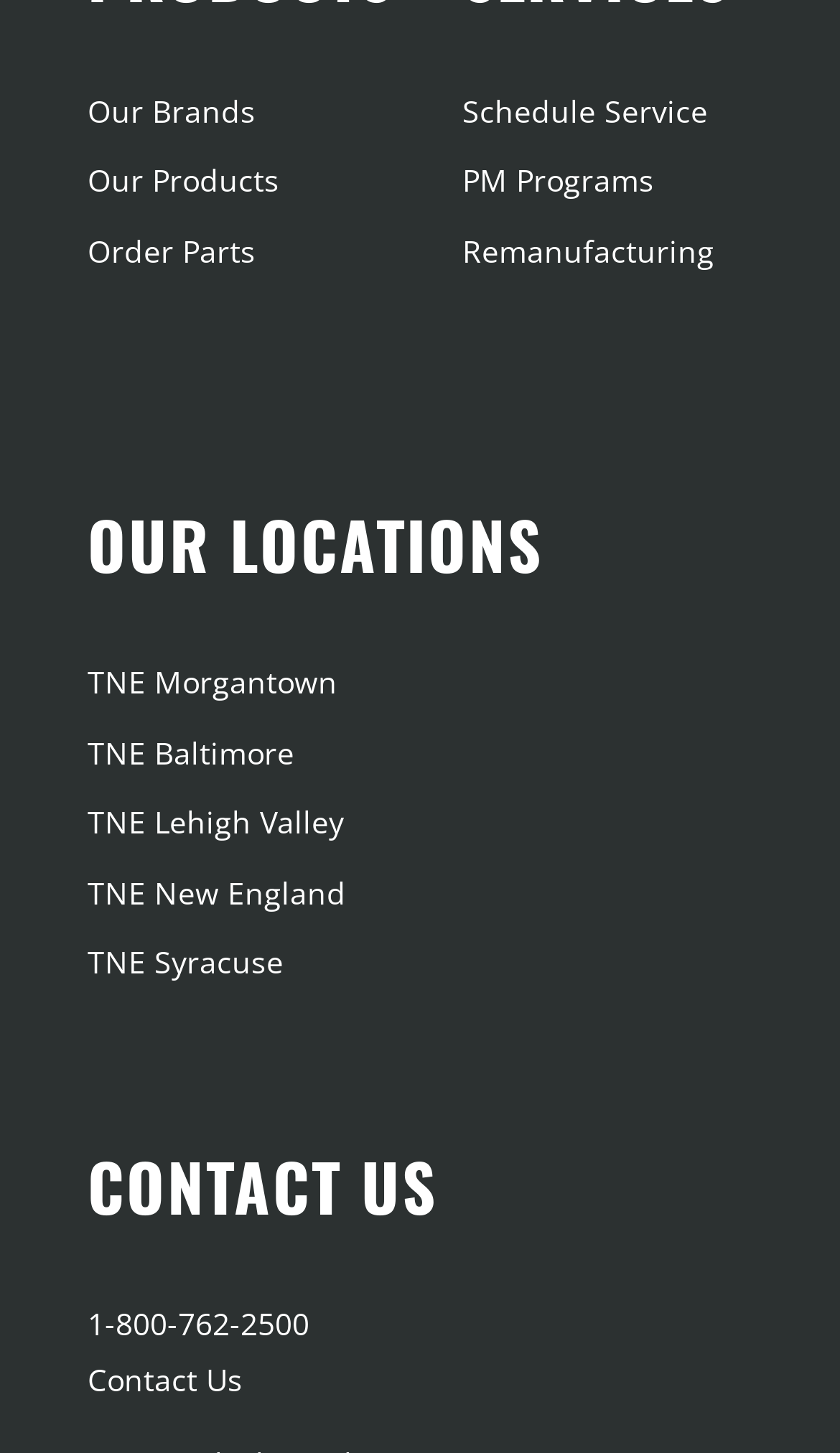What is the last option under 'OUR LOCATIONS'?
Please use the visual content to give a single word or phrase answer.

TNE Syracuse